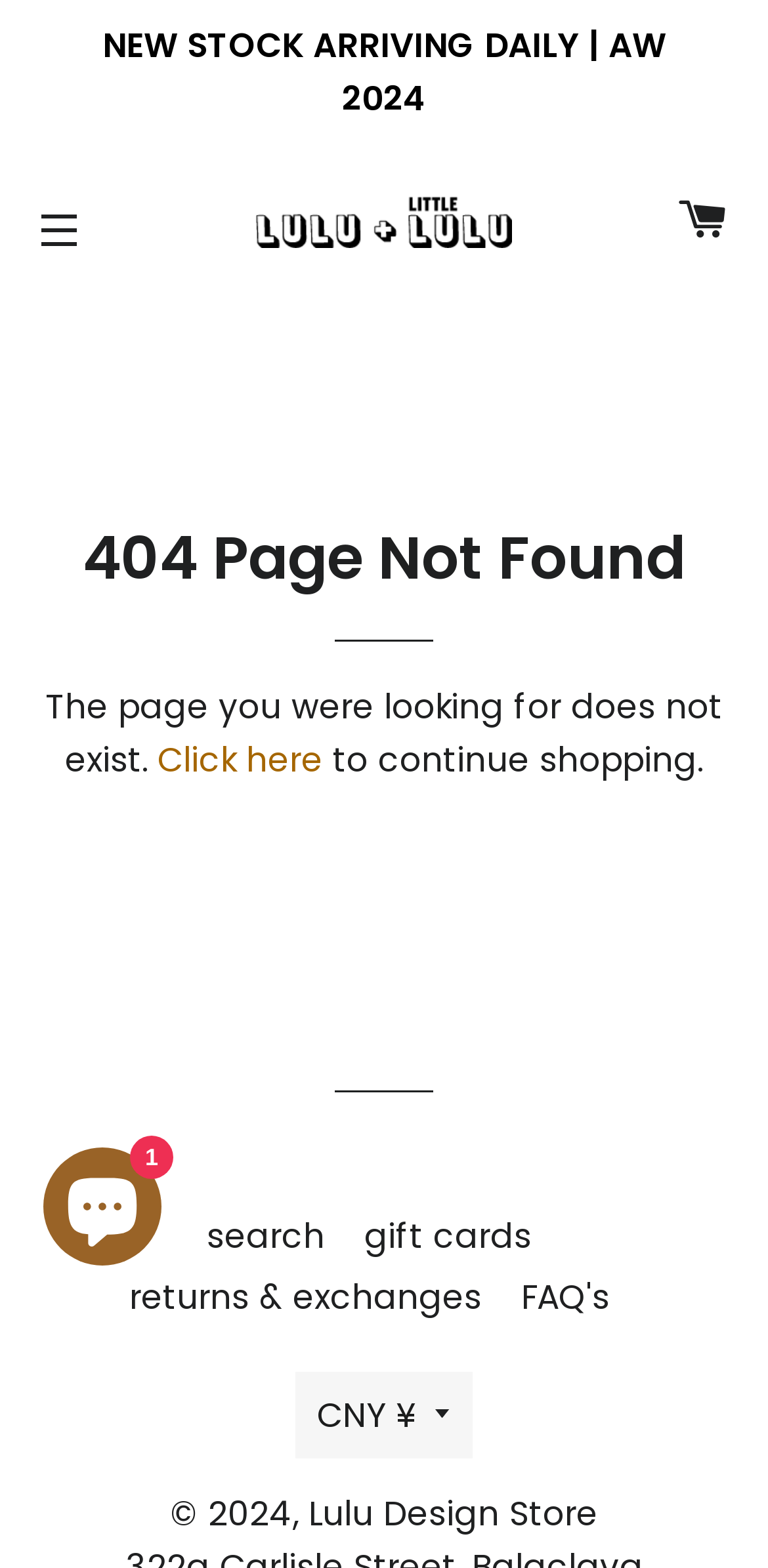What currencies are available?
Utilize the image to construct a detailed and well-explained answer.

The available currencies can be found by looking at the button element with the text 'CNY ¥'. This button is located in the footer section of the page and is associated with a dropdown list of currencies.